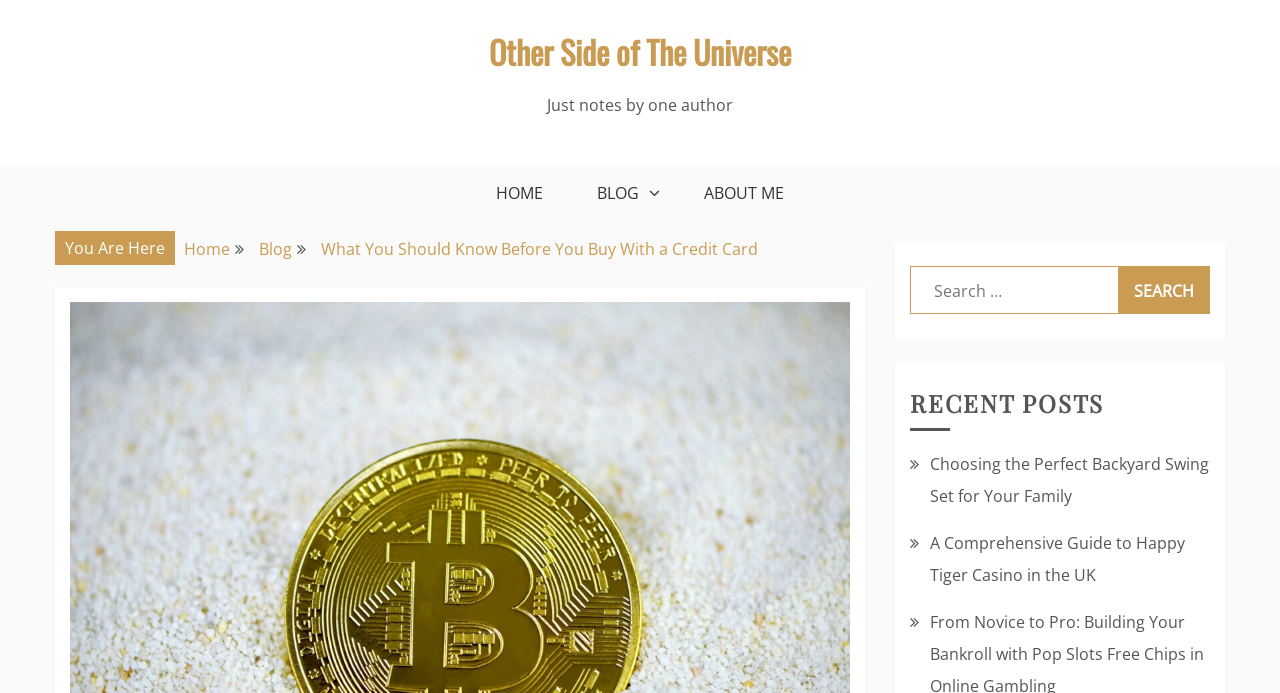Identify the bounding box coordinates for the UI element mentioned here: "About Me". Provide the coordinates as four float values between 0 and 1, i.e., [left, top, right, bottom].

[0.538, 0.24, 0.624, 0.317]